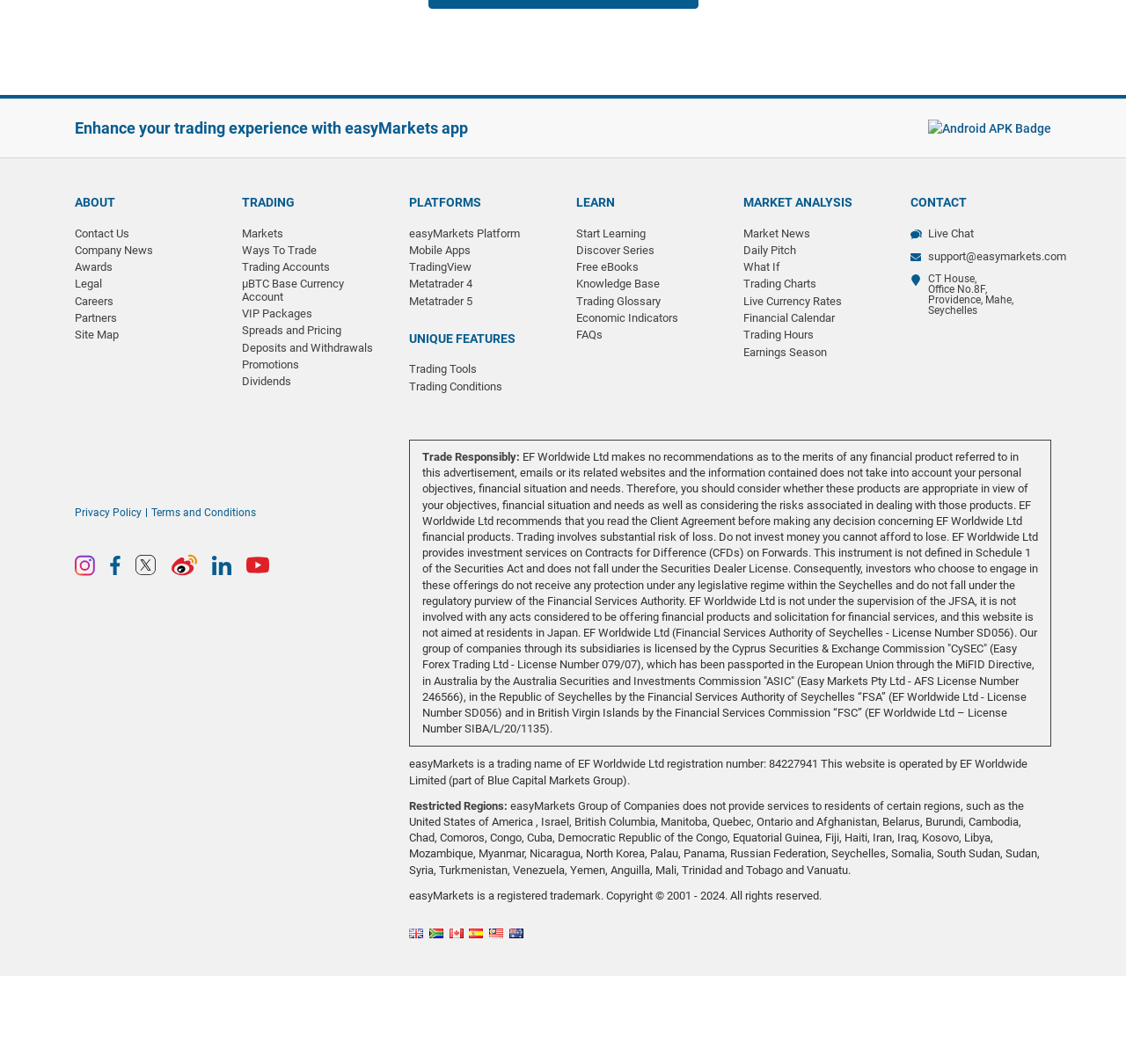What is the name of the company's license issuer in Seychelles?
Based on the visual content, answer with a single word or a brief phrase.

Financial Services Authority of Seychelles